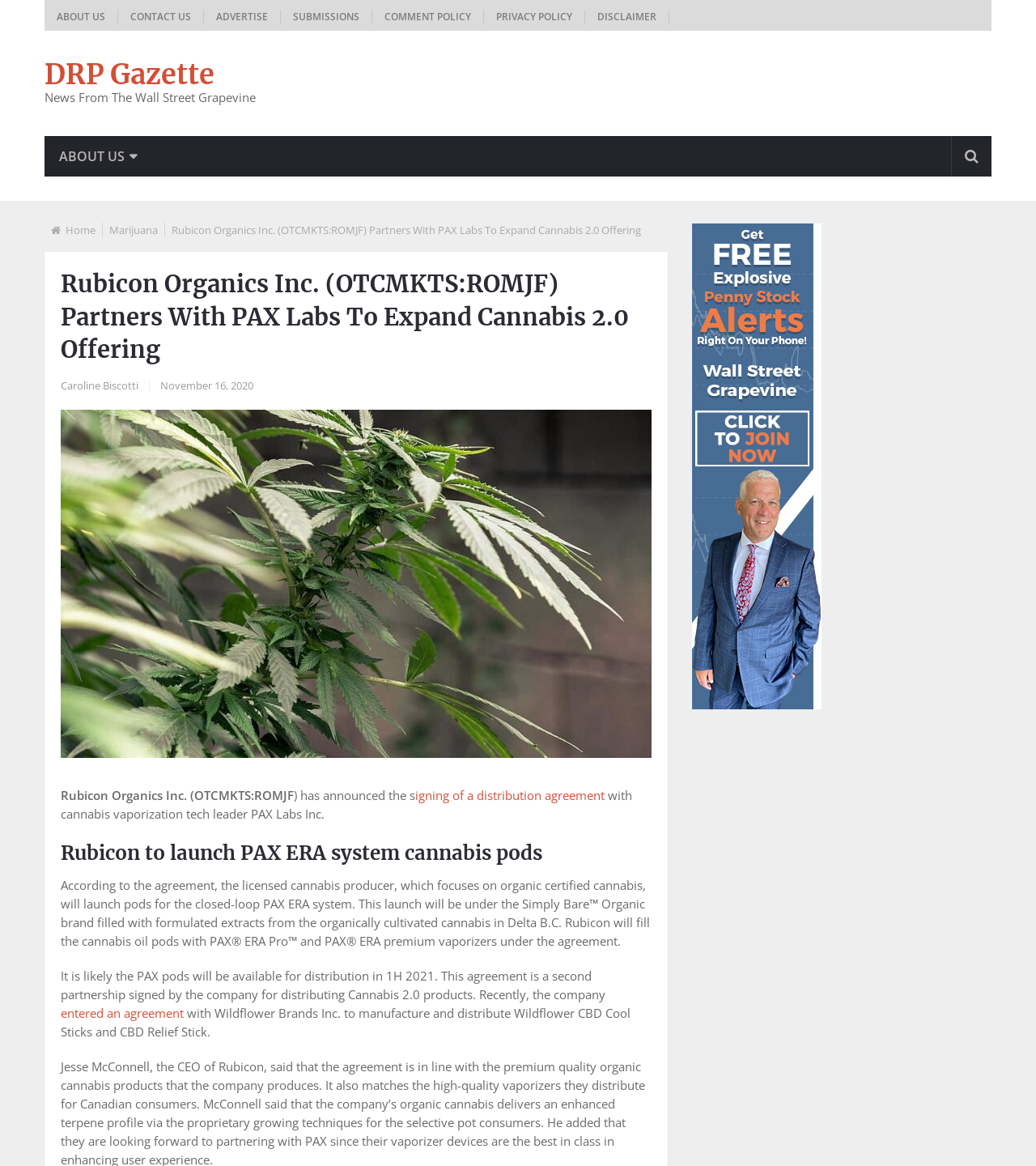Please identify the bounding box coordinates of the element's region that should be clicked to execute the following instruction: "Click CONTACT US". The bounding box coordinates must be four float numbers between 0 and 1, i.e., [left, top, right, bottom].

[0.114, 0.008, 0.197, 0.02]